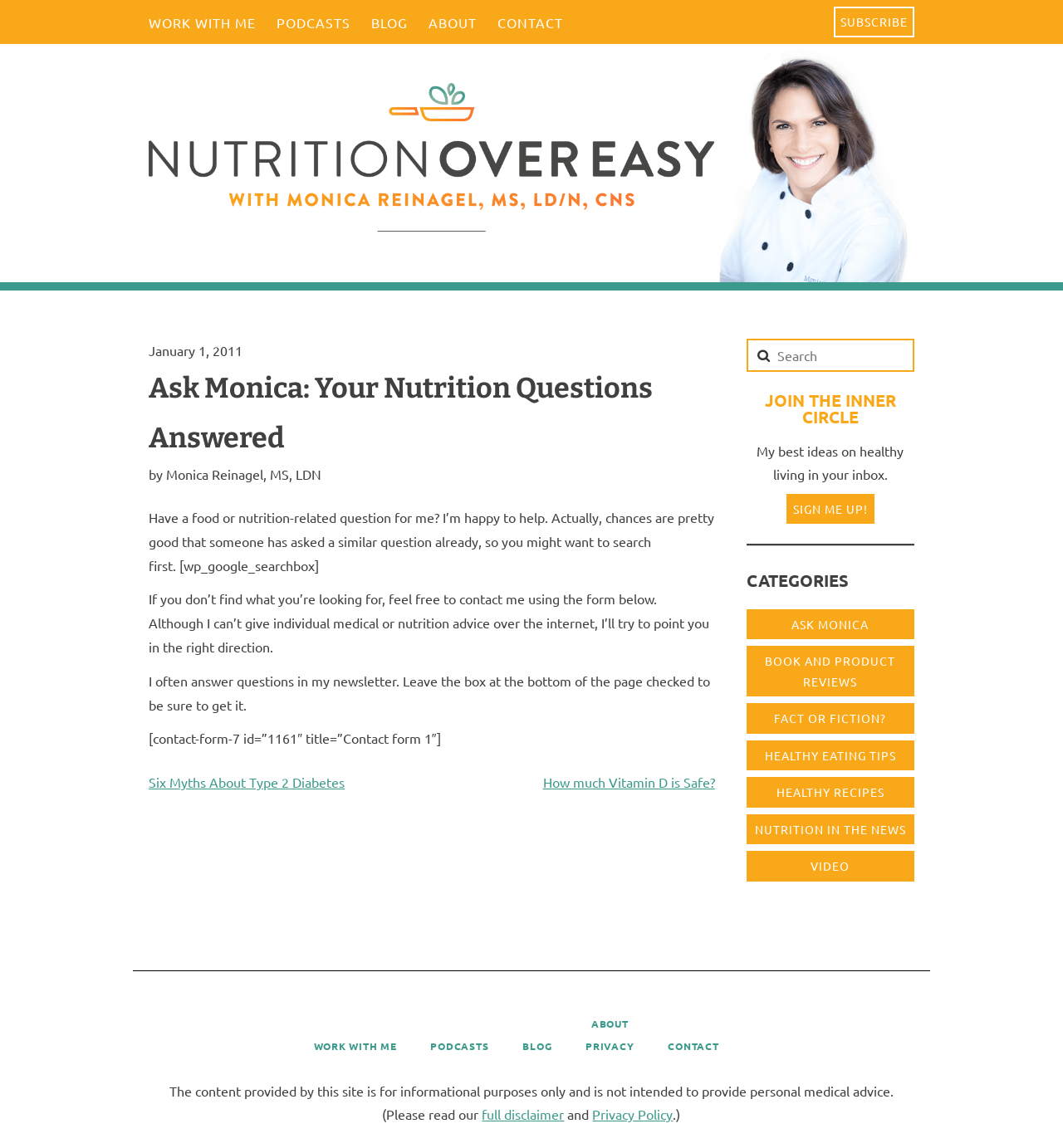What is the purpose of the search box?
Look at the image and respond with a one-word or short-phrase answer.

To search for nutrition-related questions